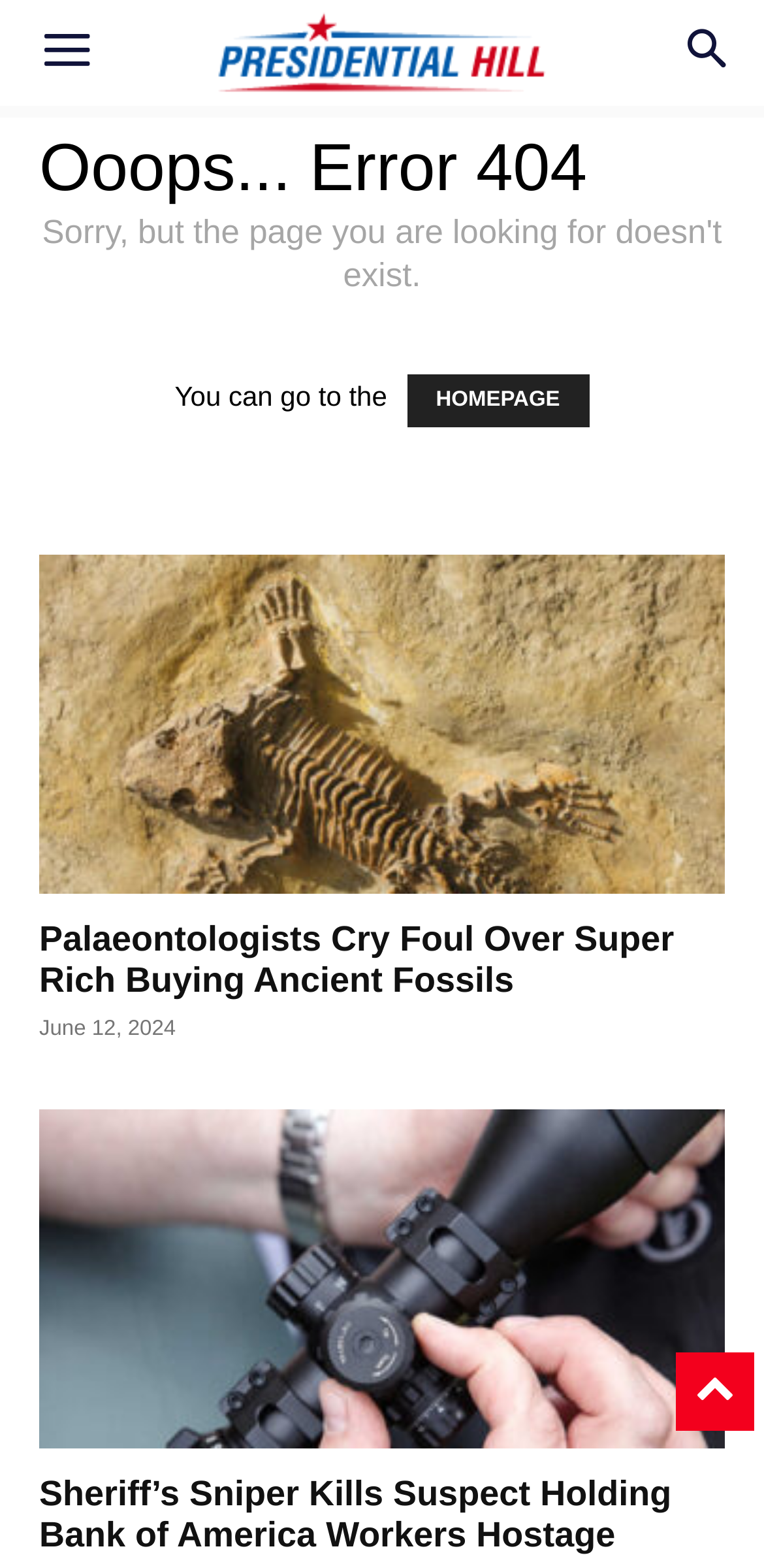From the screenshot, find the bounding box of the UI element matching this description: "aria-label="Menu"". Supply the bounding box coordinates in the form [left, top, right, bottom], each a float between 0 and 1.

[0.005, 0.0, 0.169, 0.068]